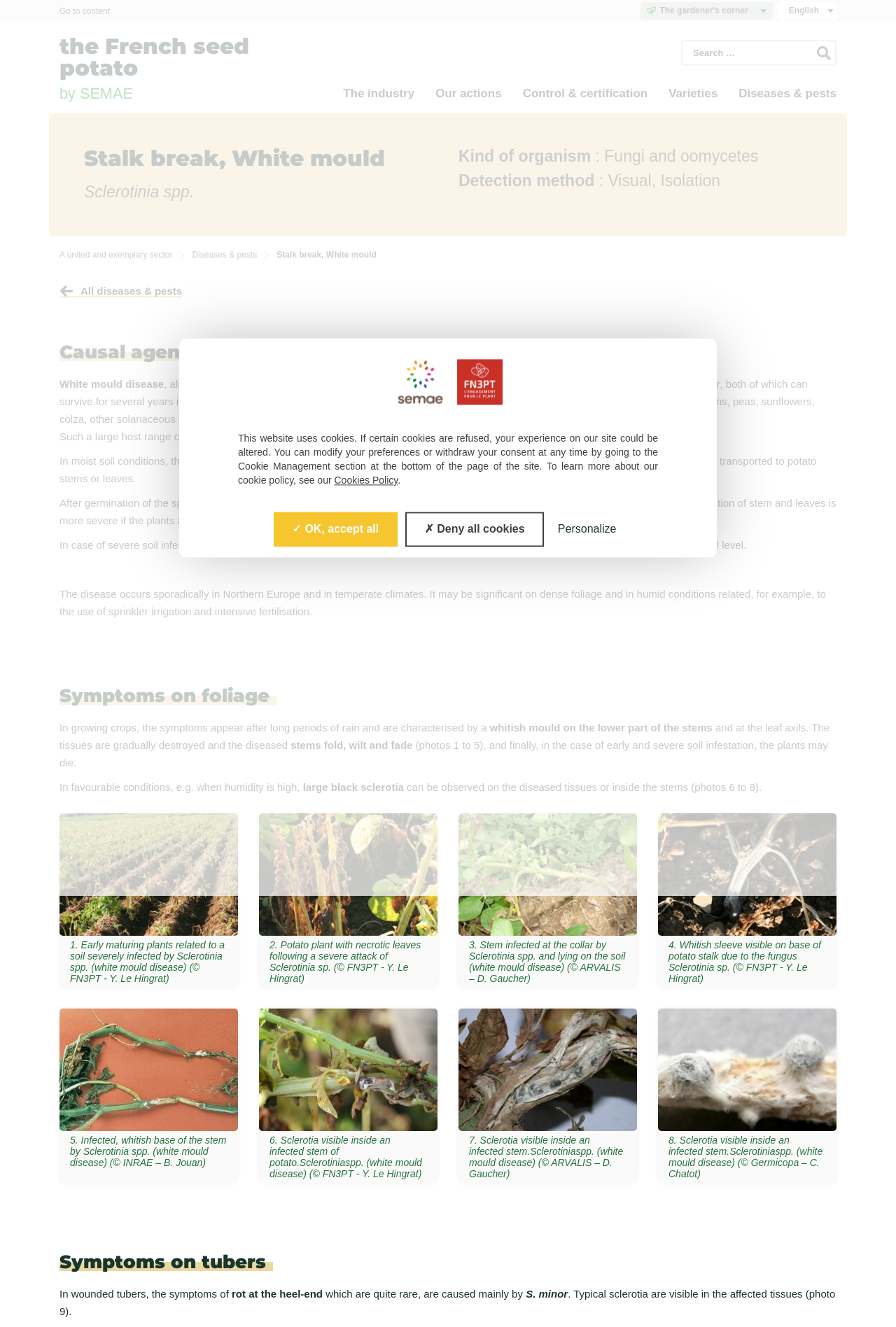Please identify the webpage's heading and generate its text content.

Stalk break, White mould